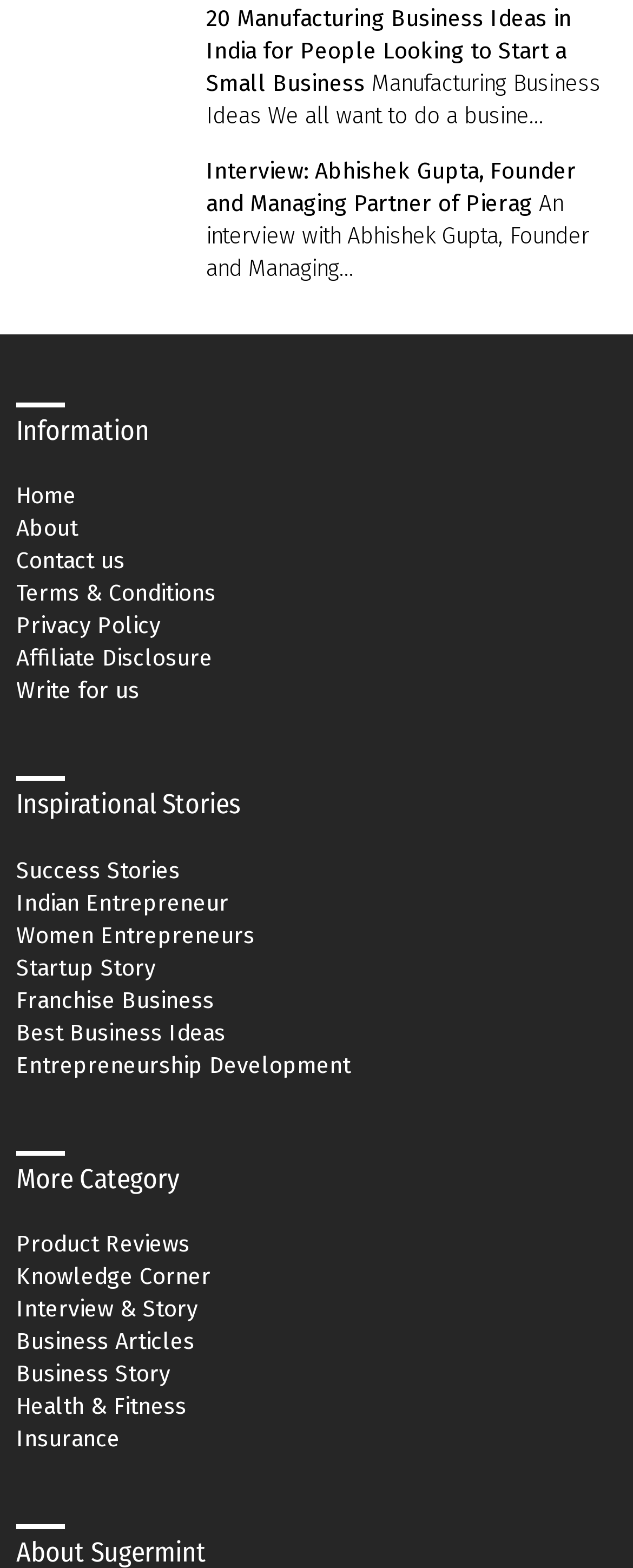Locate the bounding box coordinates of the element that needs to be clicked to carry out the instruction: "Go to the Home page". The coordinates should be given as four float numbers ranging from 0 to 1, i.e., [left, top, right, bottom].

[0.026, 0.308, 0.974, 0.326]